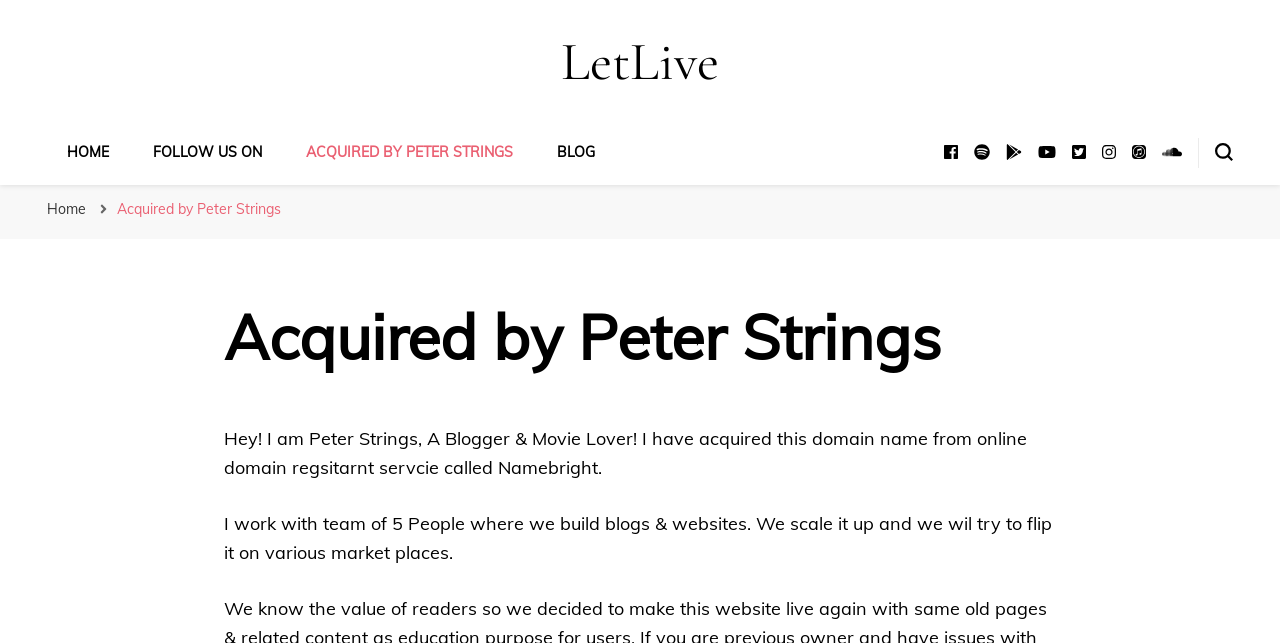Write an elaborate caption that captures the essence of the webpage.

The webpage is a personal blog belonging to Peter Strings, a blogger and movie lover. At the top, there is a header section with several links, including "LetLive", "HOME", "FOLLOW US ON", "ACQUIRED BY PETER STRINGS", and "BLOG", aligned horizontally. To the right of these links, there is a search form toggle button with an accompanying image.

Below the header section, there are two columns of links. The left column has two links, "Home" and "Acquired by Peter Strings", while the right column has eight social media links, represented by icons. The "Acquired by Peter Strings" link is a dropdown menu that contains a heading with the same title, followed by two paragraphs of text. The first paragraph introduces Peter Strings and his background, while the second paragraph describes his work with a team of five people, building and scaling blogs and websites.

Overall, the webpage has a simple and organized layout, with clear headings and concise text. The use of links and icons makes it easy to navigate and find specific information.